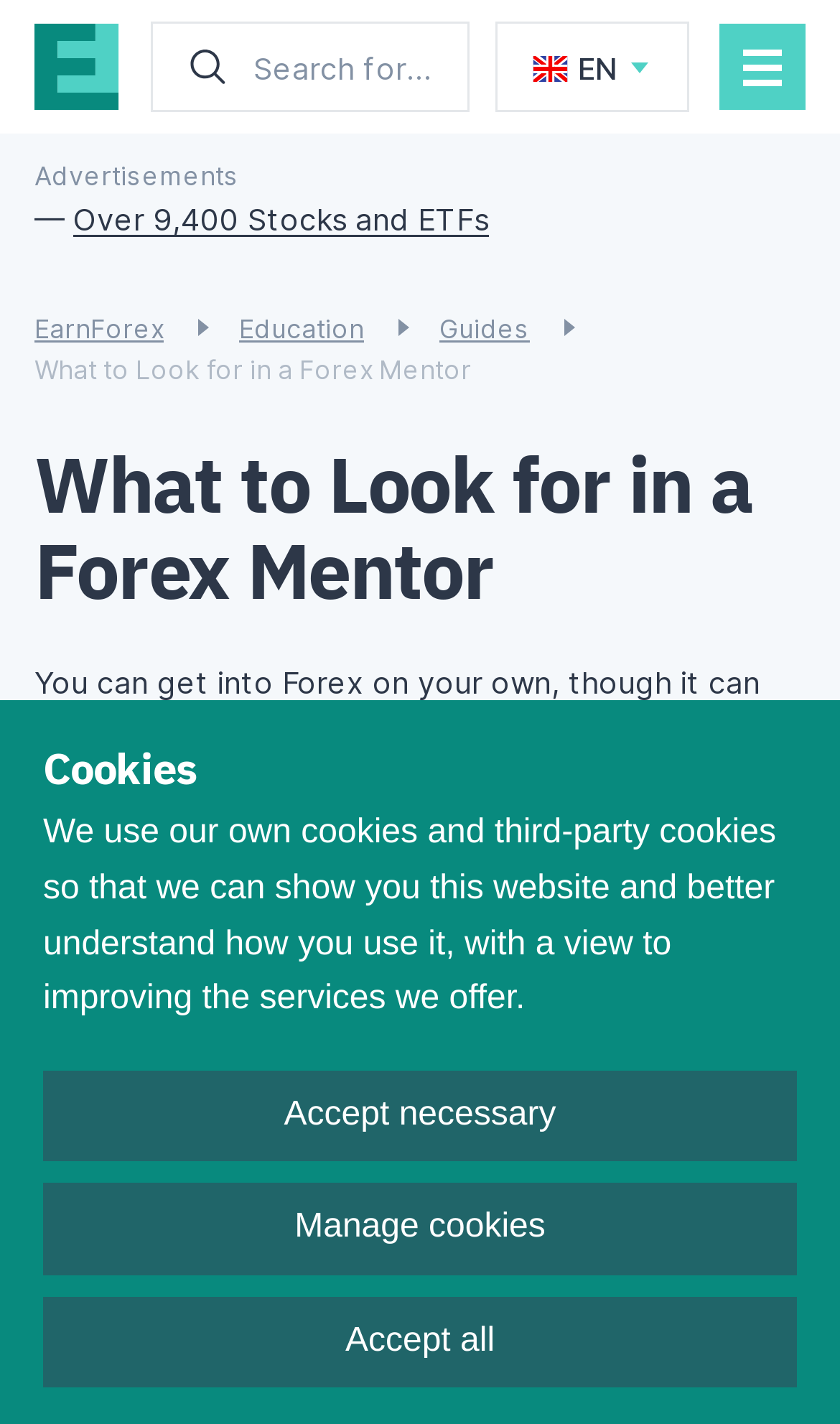Provide the bounding box coordinates of the area you need to click to execute the following instruction: "Enter search keywords".

[0.179, 0.015, 0.56, 0.079]